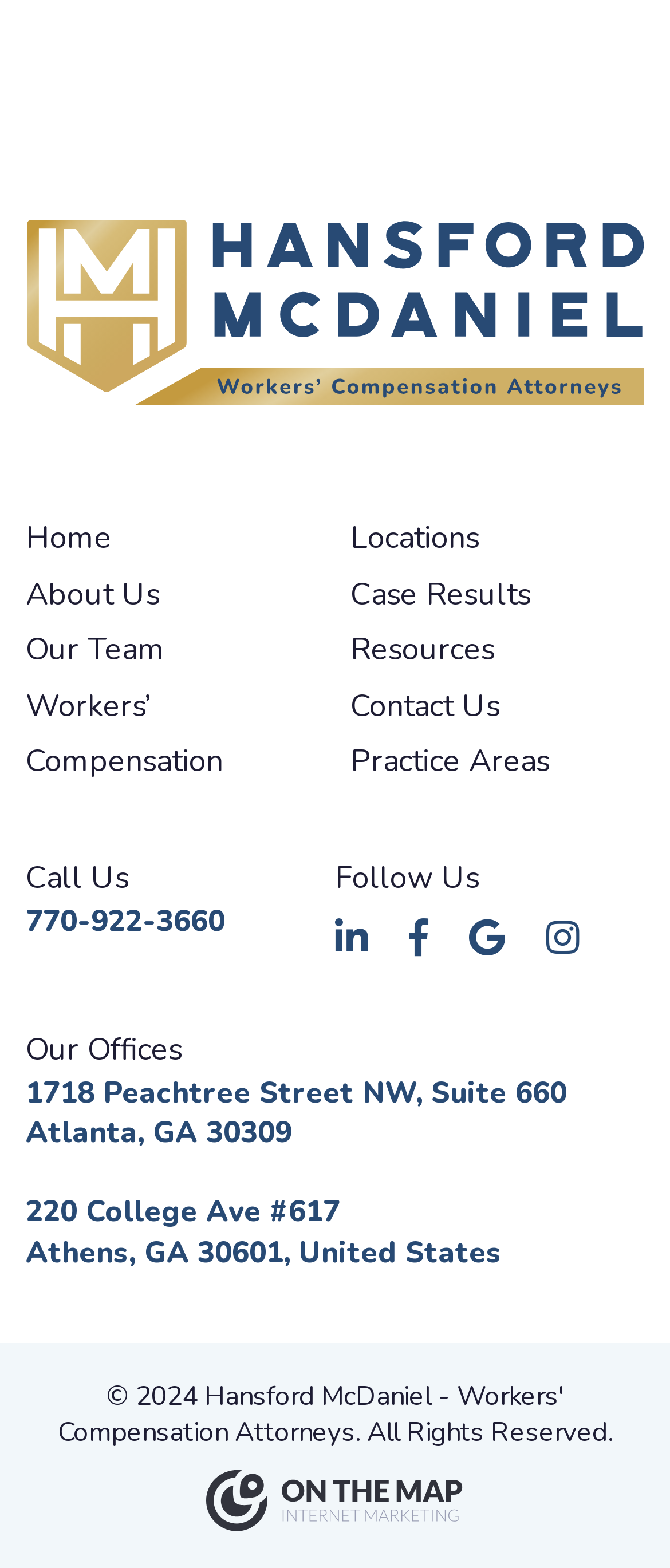Please identify the bounding box coordinates of the element's region that needs to be clicked to fulfill the following instruction: "View the Atlanta office location". The bounding box coordinates should consist of four float numbers between 0 and 1, i.e., [left, top, right, bottom].

[0.038, 0.684, 0.846, 0.735]